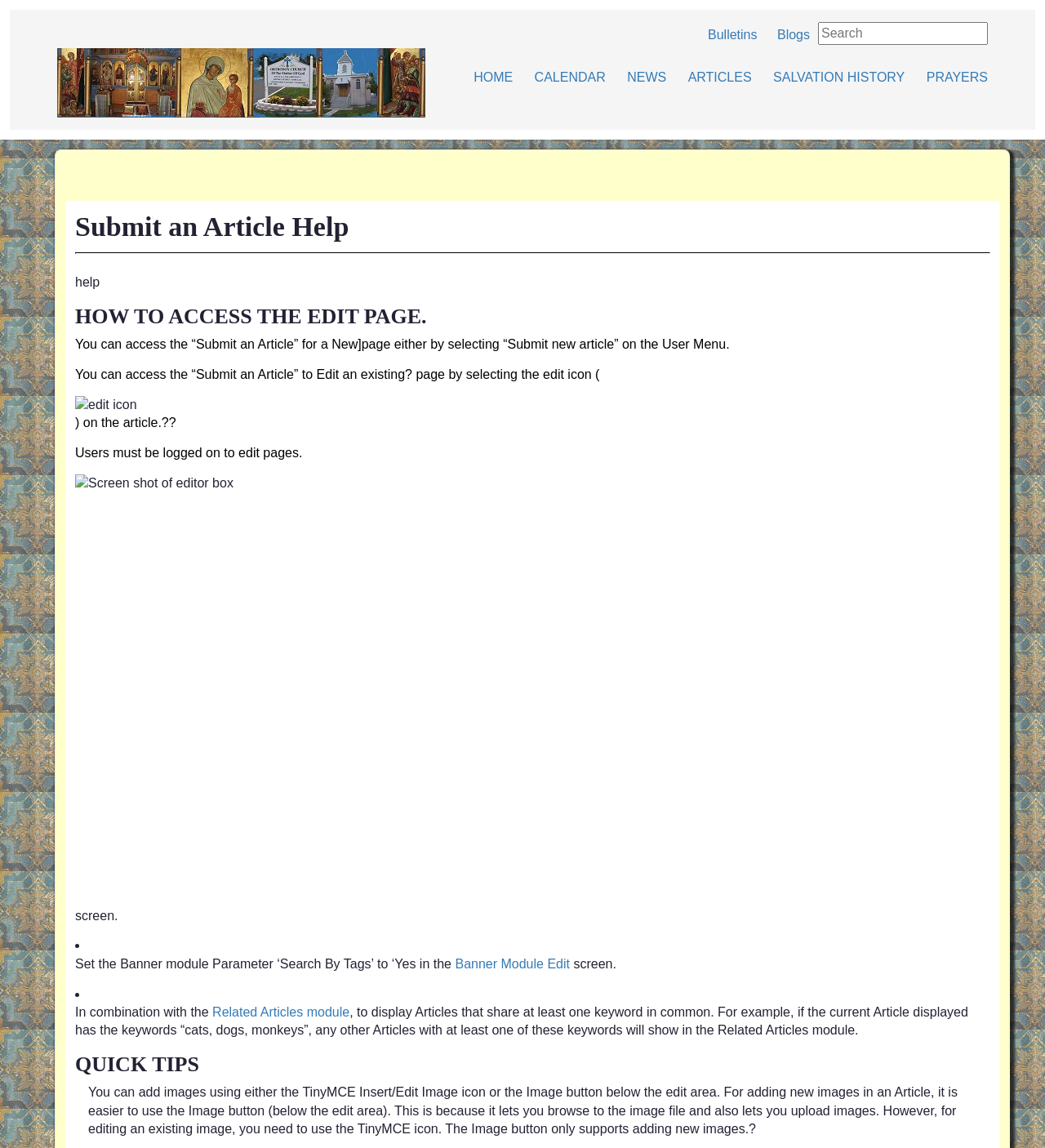Please identify the primary heading on the webpage and return its text.

Submit an Article Help